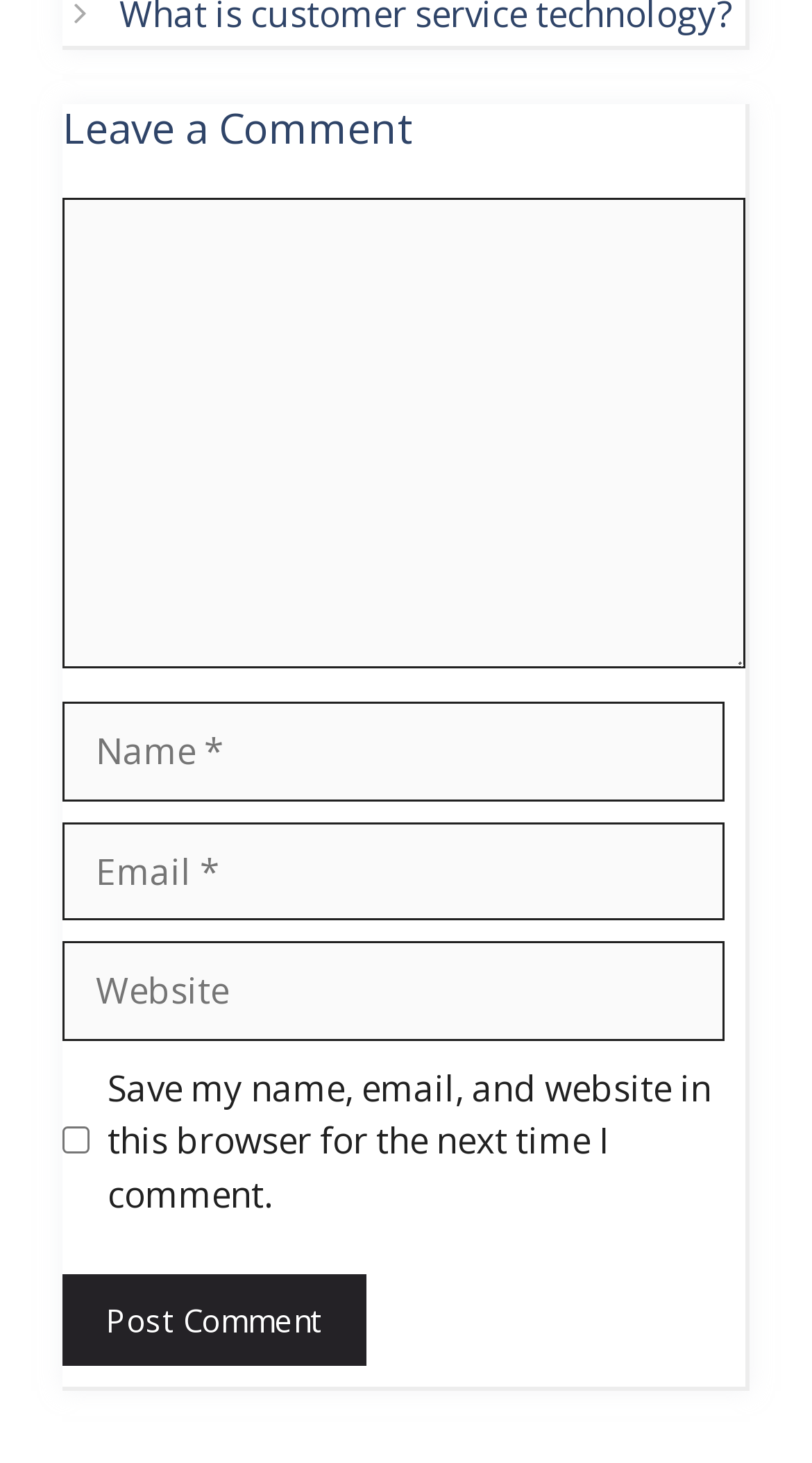Please find the bounding box for the UI component described as follows: "parent_node: Comment name="comment"".

[0.077, 0.135, 0.918, 0.456]